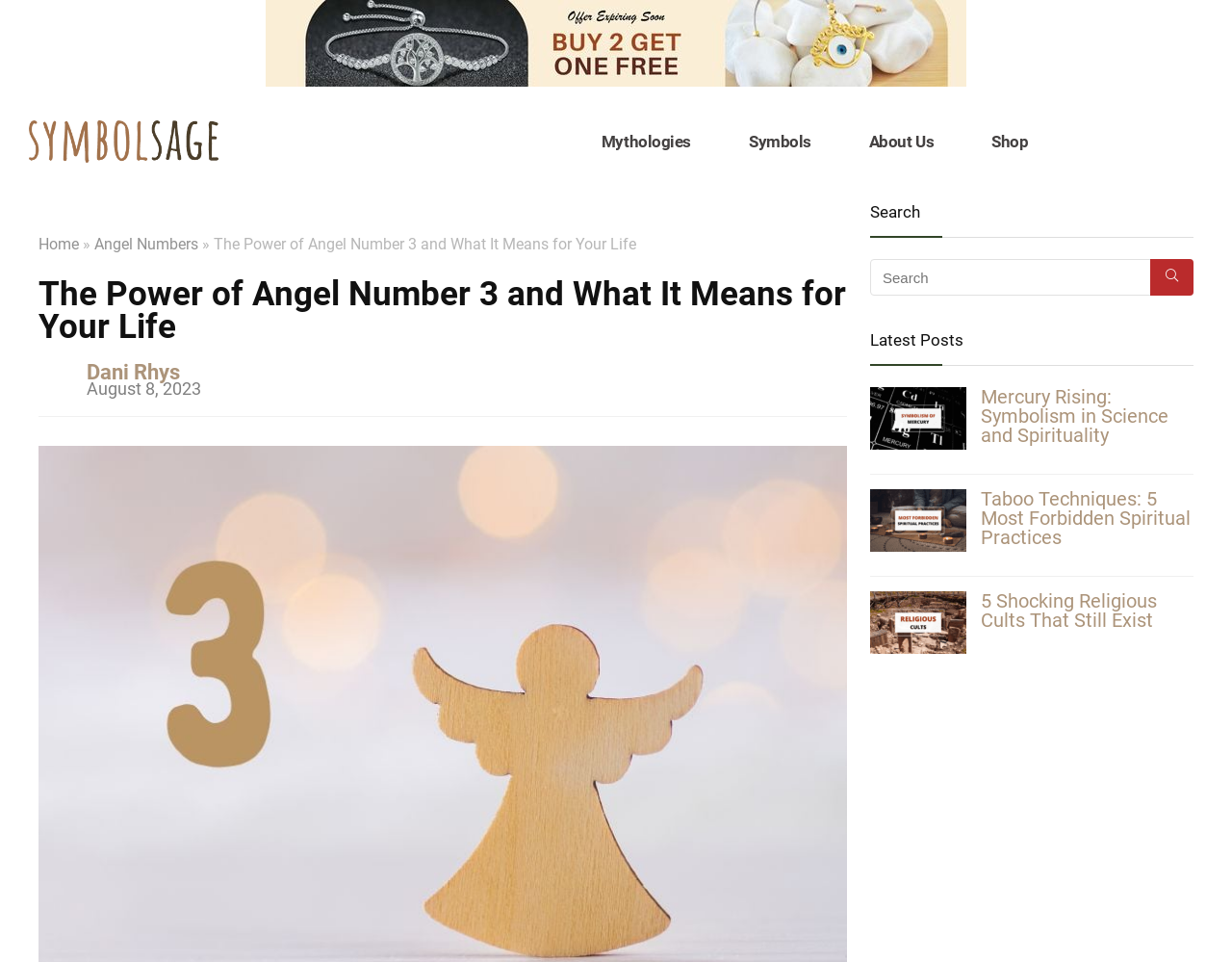Please identify the bounding box coordinates of the area that needs to be clicked to fulfill the following instruction: "Read the article 'Mercury Rising: Symbolism in Science and Spirituality'."

[0.796, 0.4, 0.948, 0.464]